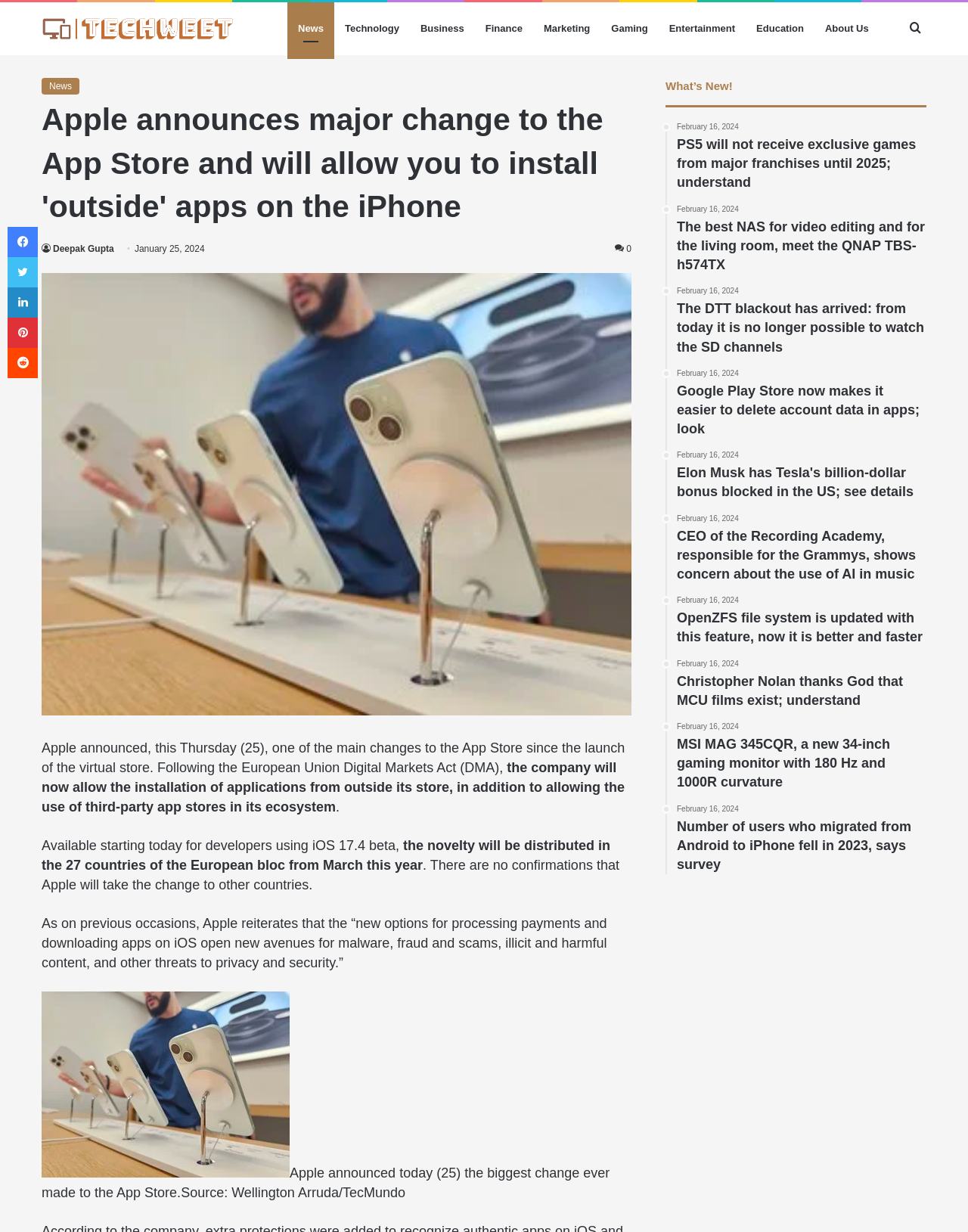Answer the question using only one word or a concise phrase: What is the name of the author of the article?

Deepak Gupta